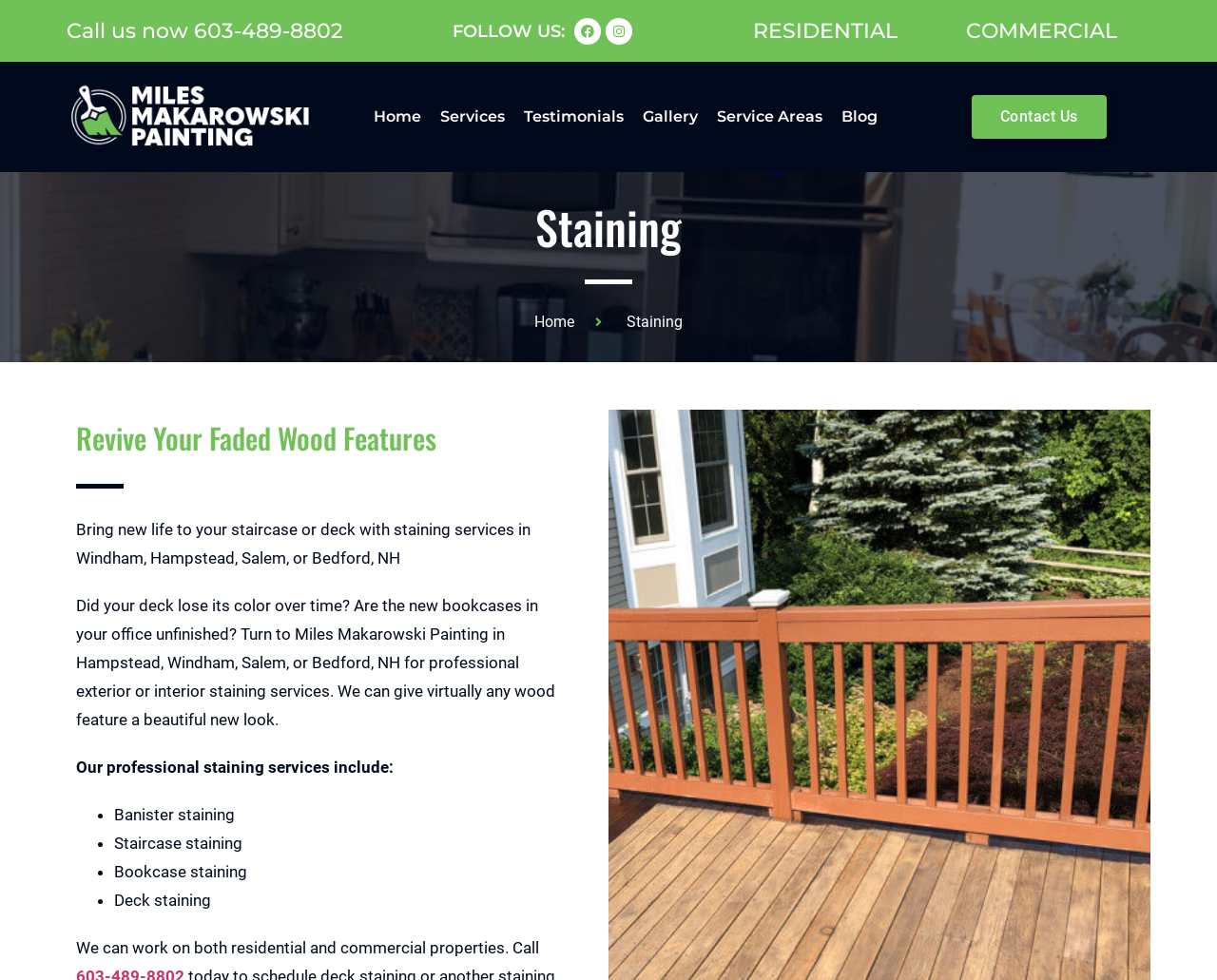What is one of the staining services provided by Miles Makarowski Painting?
Please give a detailed and thorough answer to the question, covering all relevant points.

I found this information by looking at the list of staining services which includes 'Deck staining', 'Banister staining', 'Staircase staining', and 'Bookcase staining', which suggests that deck staining is one of the services they provide.